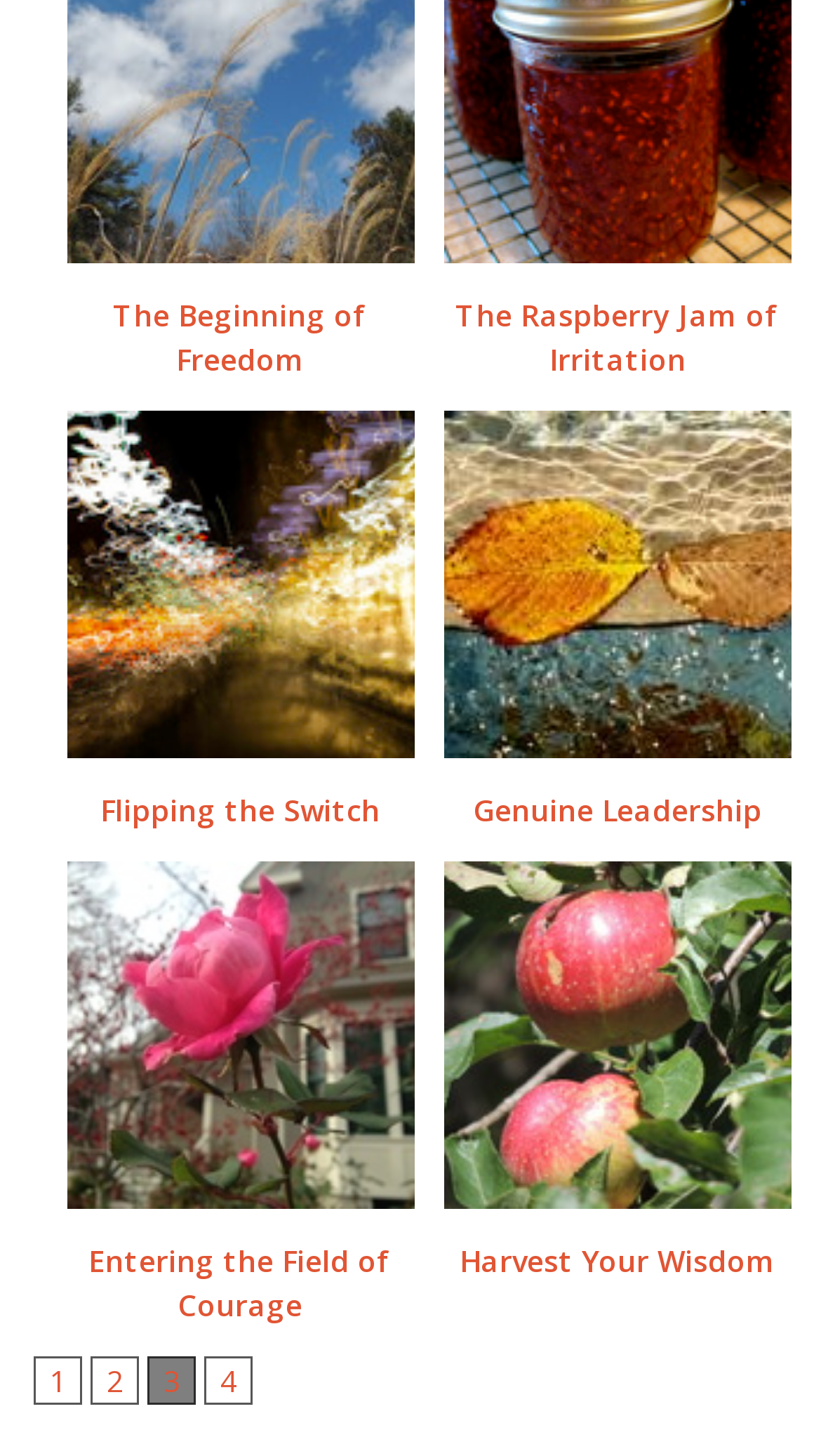Respond with a single word or phrase for the following question: 
What is the vertical position of the 'Harvest Your Wisdom' link?

Below the middle